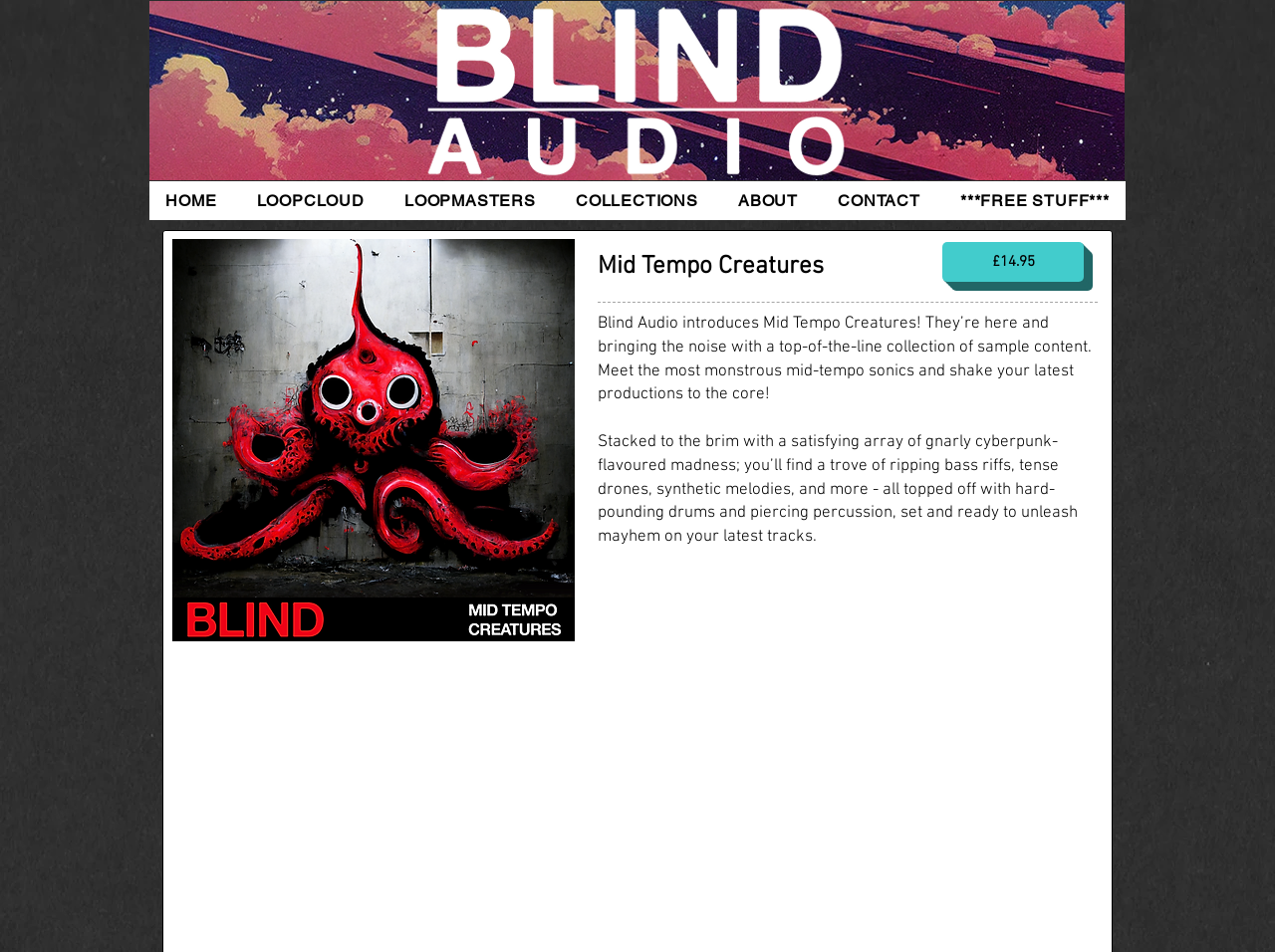Answer with a single word or phrase: 
What is the theme of the sounds included in the Mid Tempo Creatures collection?

Cyberpunk